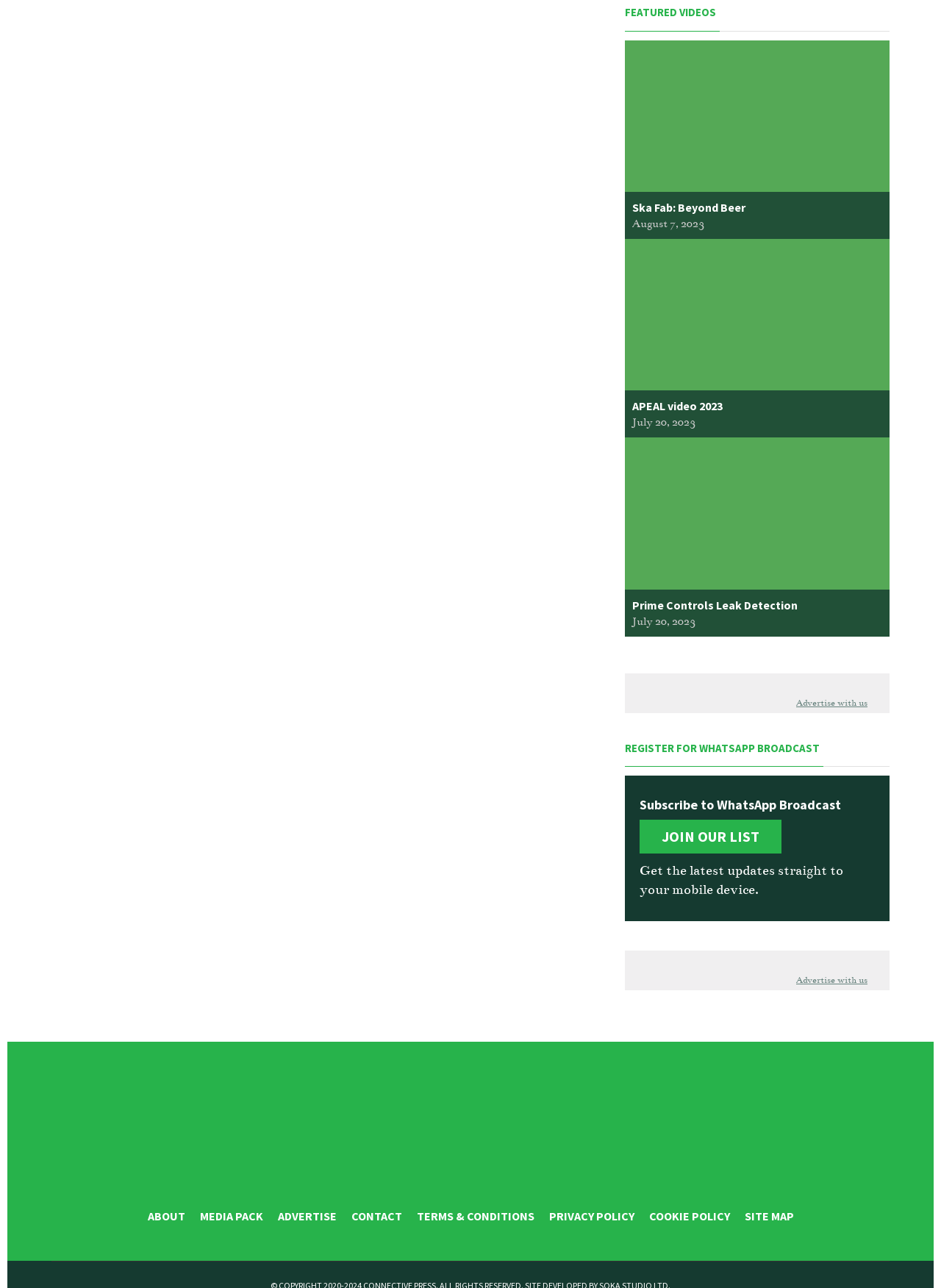What is the purpose of the 'REGISTER FOR WHATSAPP BROADCAST' section?
Refer to the image and provide a one-word or short phrase answer.

To subscribe to WhatsApp Broadcast